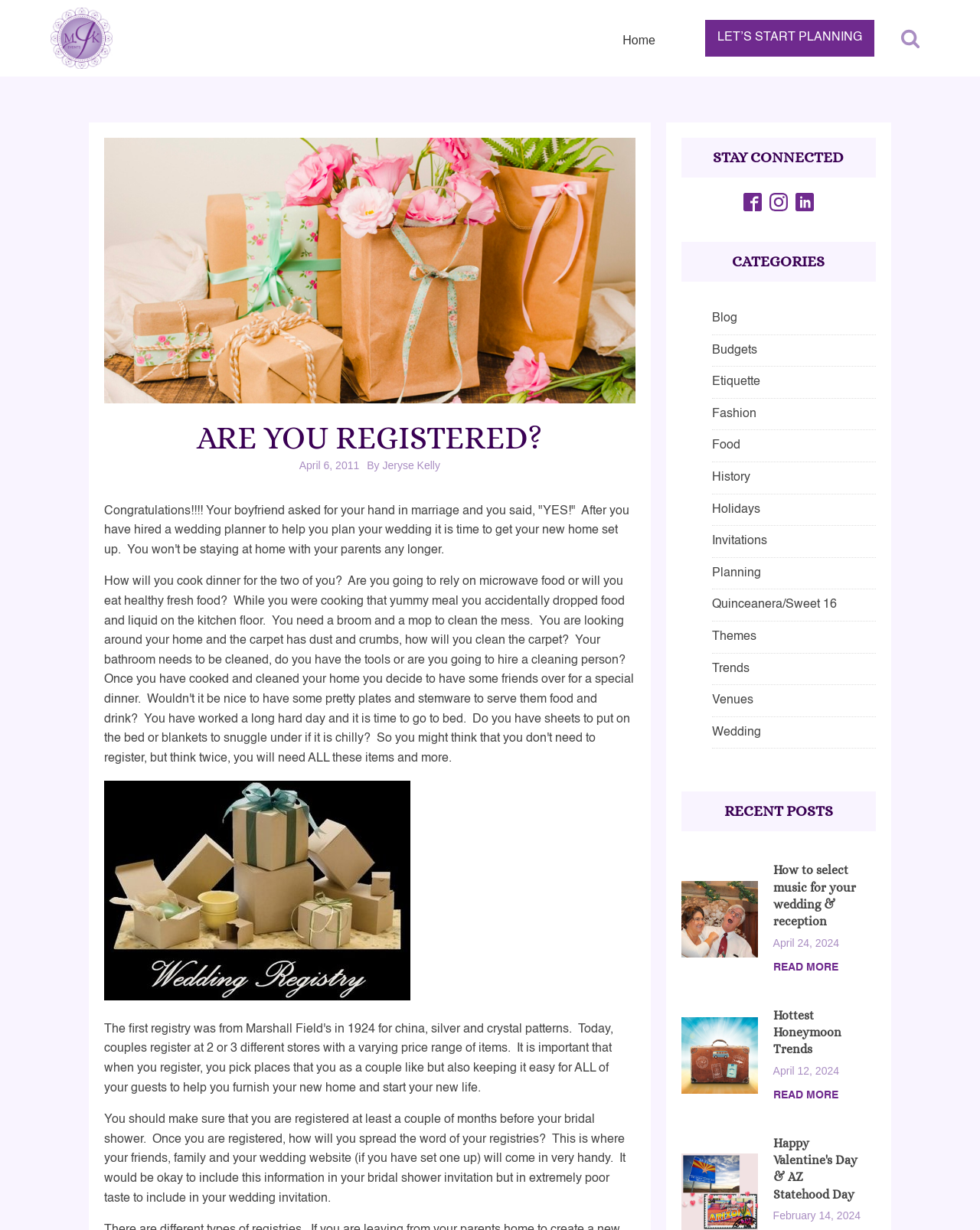Summarize the webpage comprehensively, mentioning all visible components.

This webpage appears to be a blog or article page from MJK Events, a wedding planning company. At the top left corner, there is a brand logo of MJK Events, accompanied by a navigation menu with links to "Home" and "LET'S START PLANNING". On the top right corner, there is a search button with a magnifying glass icon.

The main content of the page is divided into two sections. The left section has a heading "ARE YOU REGISTERED?" followed by a brief article discussing the importance of registering for wedding gifts. The article is written by Jeryse Kelly and dated April 6, 2011. Below the article, there is an image, and then a continuation of the article discussing how to spread the word about one's registries.

The right section of the page has several sections. At the top, there are links to the company's social media profiles, including Facebook, Instagram, and LinkedIn. Below that, there is a section titled "CATEGORIES" with links to various categories such as "Blog", "Budgets", "Etiquette", and more. Further down, there is a section titled "RECENT POSTS" with links to three recent articles, including "How to select music for your wedding & reception", "Hottest Honeymoon Trends", and "Happy Valentine's Day & AZ Statehood Day". Each article has a date and a "READ MORE" link.